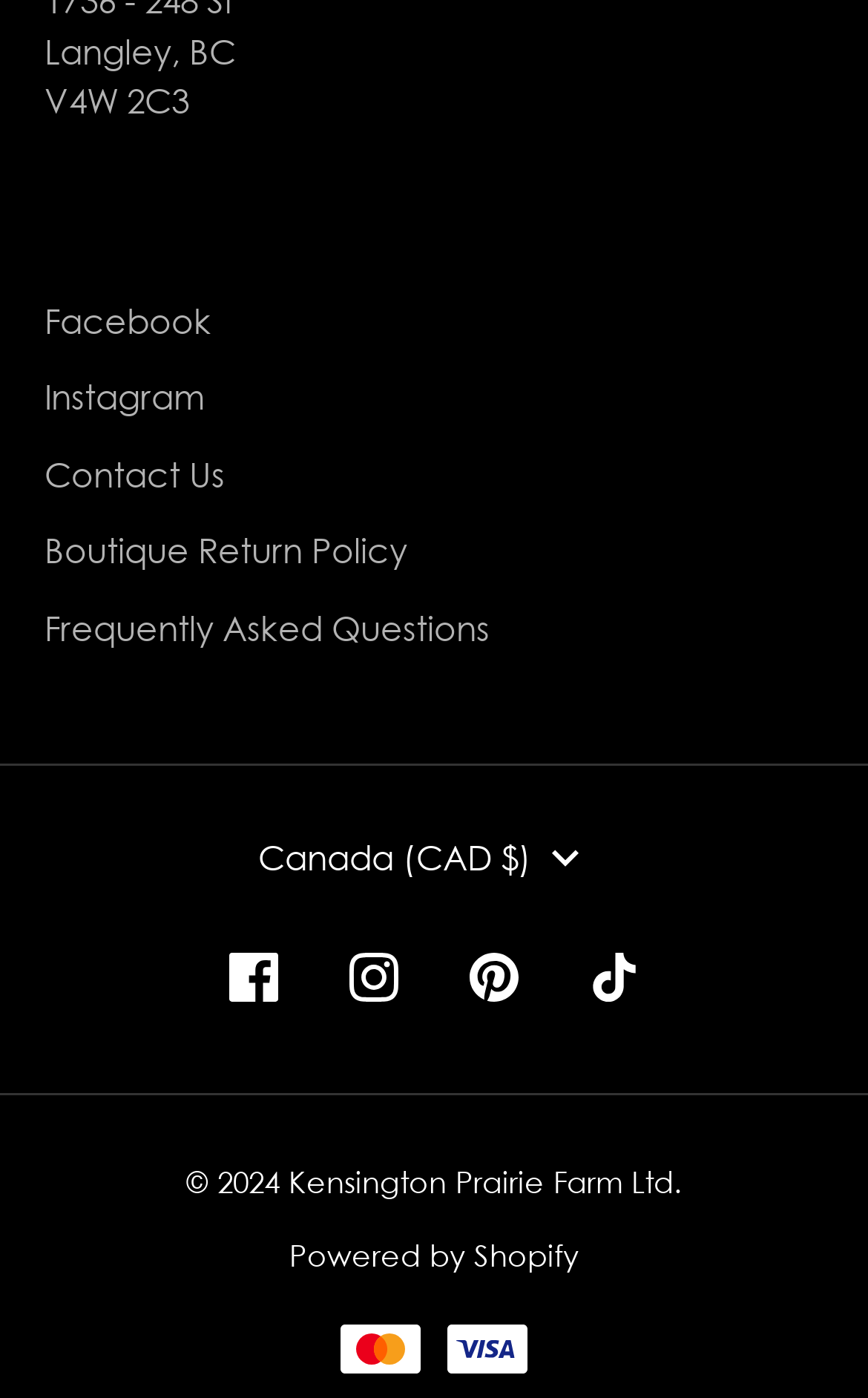How many social media links are there?
Provide a detailed answer to the question using information from the image.

There are five social media links on the webpage, which are Facebook, Instagram, Pinterest, TikTok, and they are located at the bottom of the webpage.